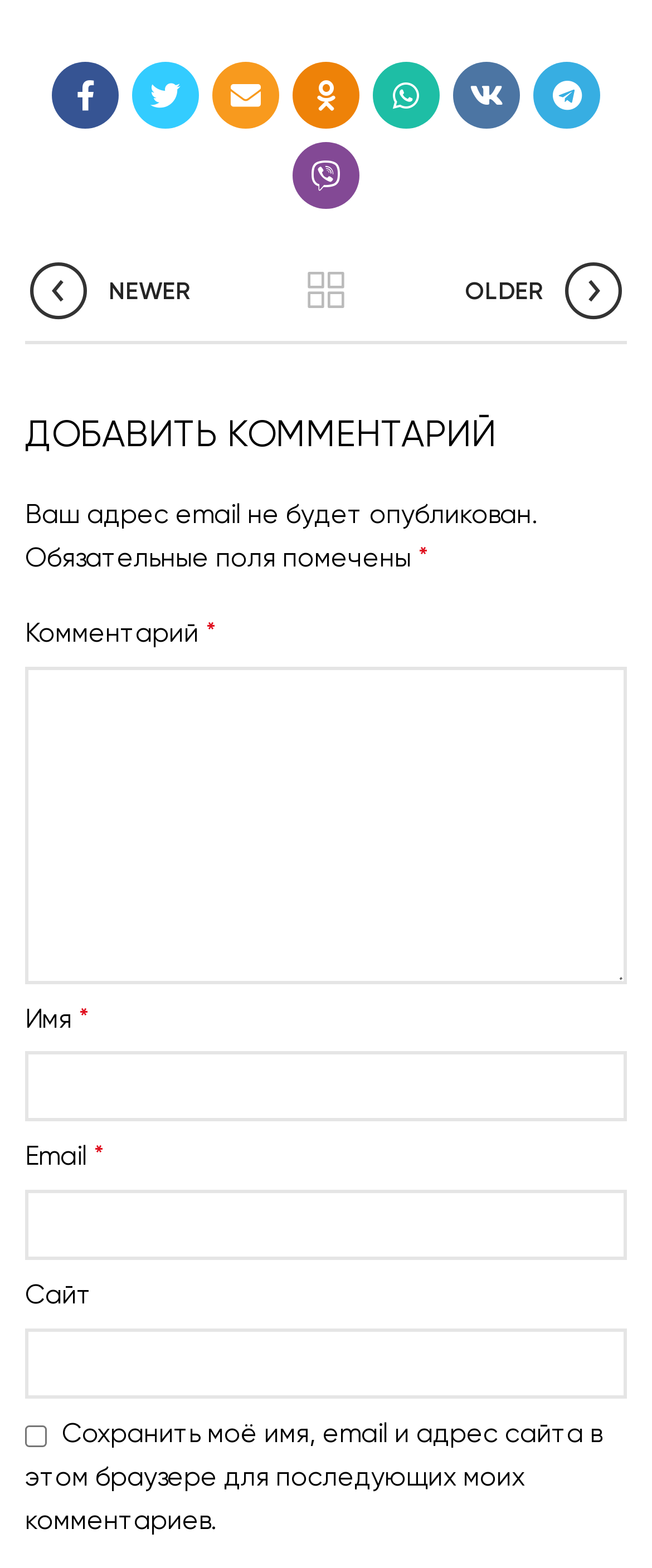Analyze the image and provide a detailed answer to the question: How many navigation links are available?

I found three navigation links on the webpage: 'NEWER', 'Back to list', and 'OLDER'. These links are likely used to navigate through a list of comments or articles.